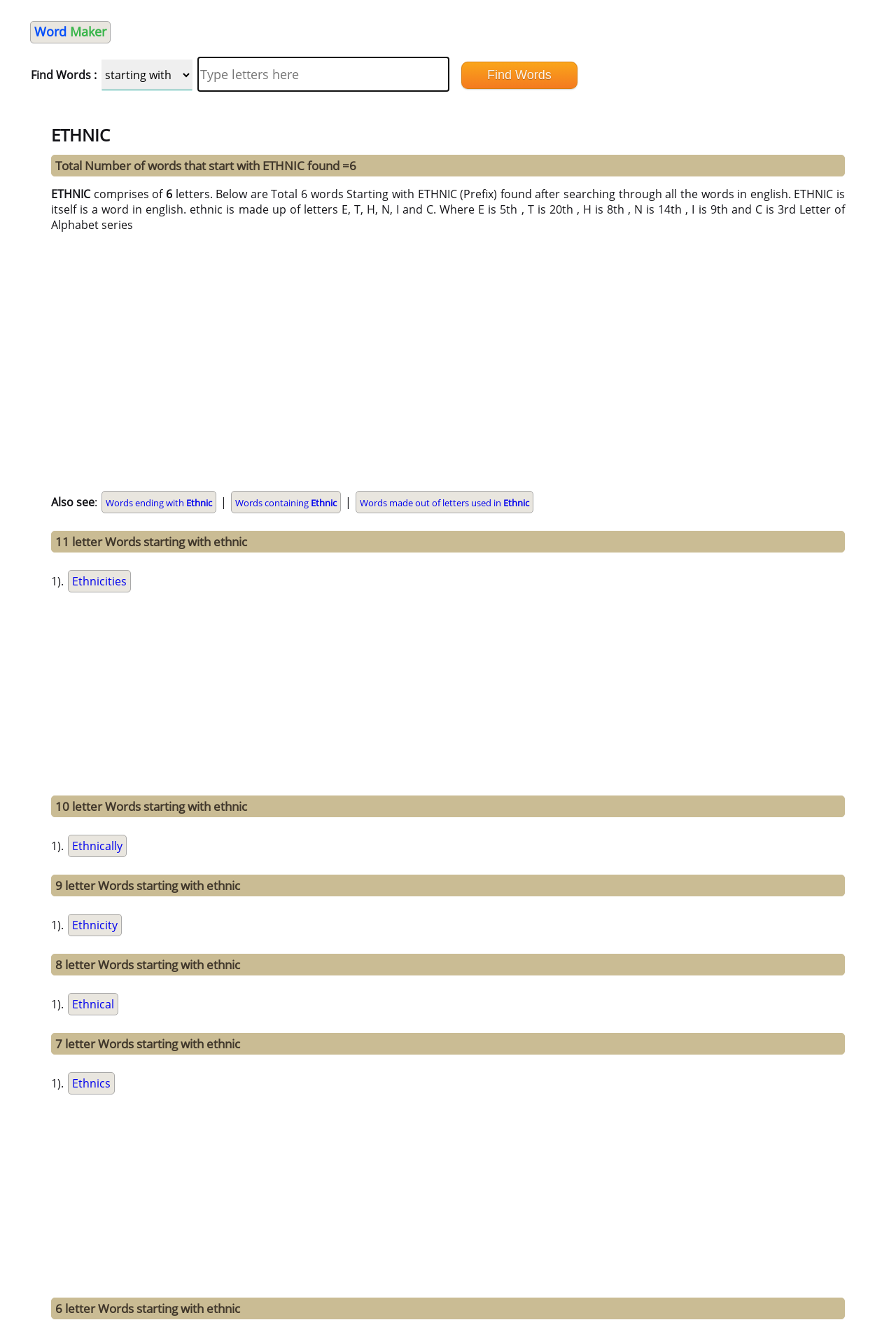Please find the bounding box coordinates of the element that you should click to achieve the following instruction: "Type in the textbox". The coordinates should be presented as four float numbers between 0 and 1: [left, top, right, bottom].

[0.22, 0.043, 0.502, 0.069]